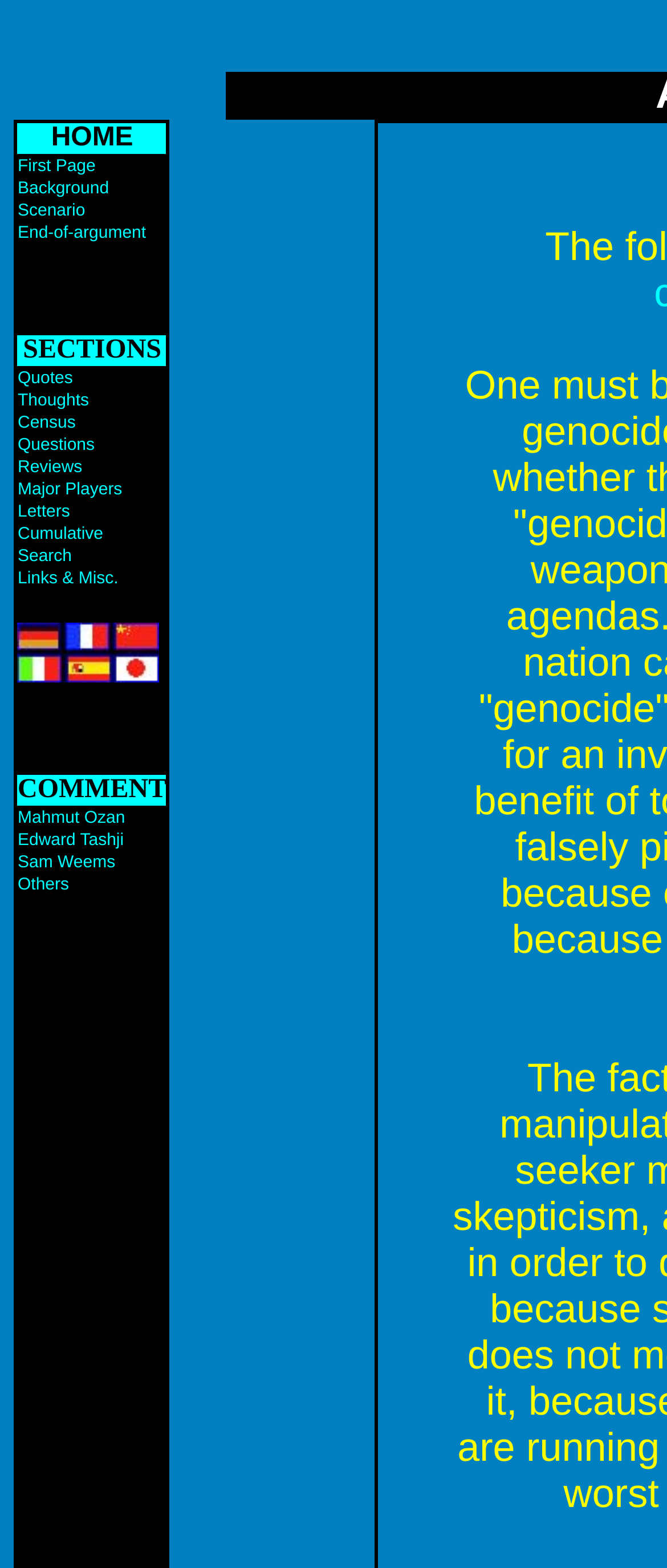Bounding box coordinates should be in the format (top-left x, top-left y, bottom-right x, bottom-right y) and all values should be floating point numbers between 0 and 1. Determine the bounding box coordinate for the UI element described as: Links & Misc.

[0.026, 0.358, 0.178, 0.376]